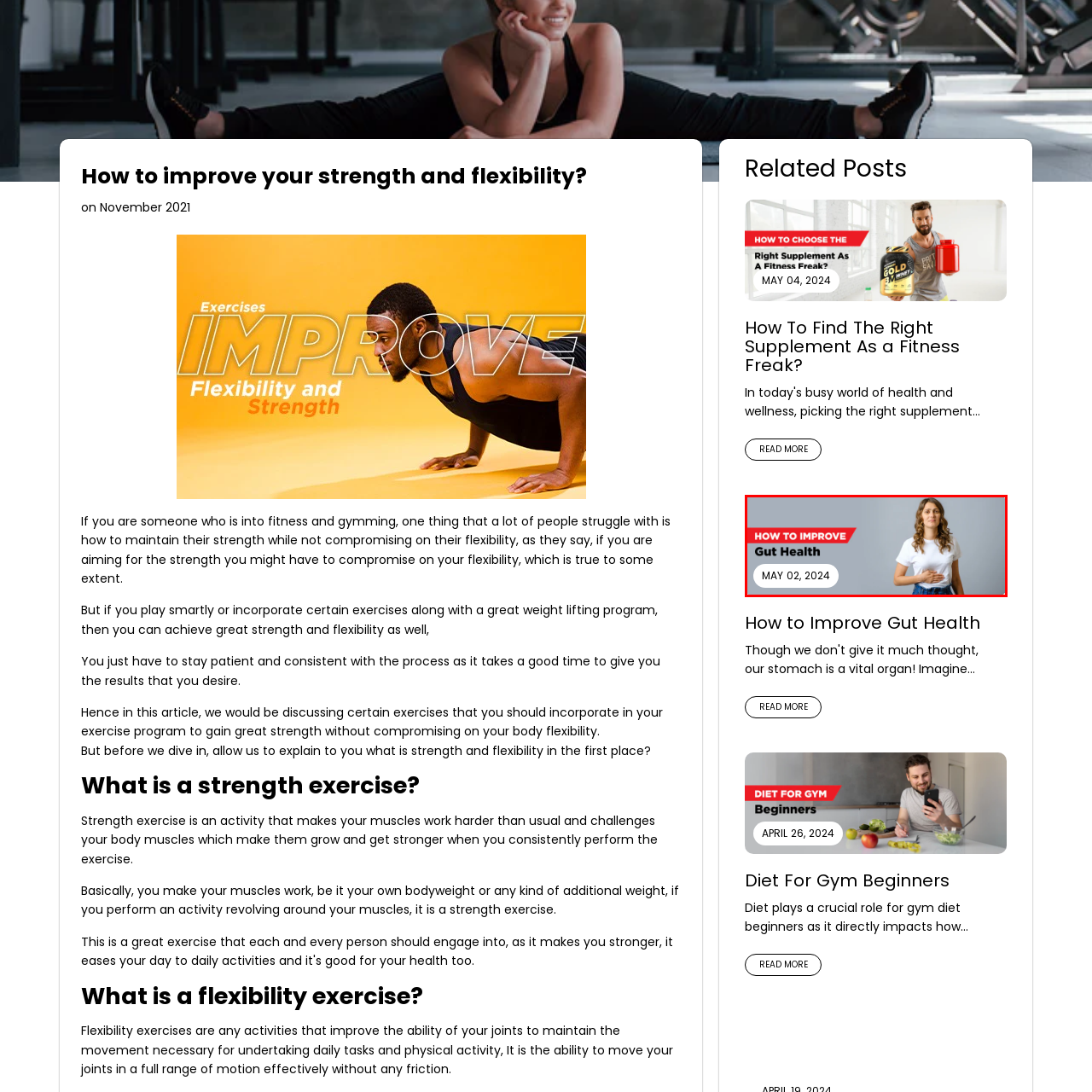Inspect the image bordered in red and answer the following question in detail, drawing on the visual content observed in the image:
When was the information presented?

The date 'MAY 02, 2024' is displayed below the title, suggesting the timeliness of the information presented, which implies that the article is providing up-to-date information on gut health.